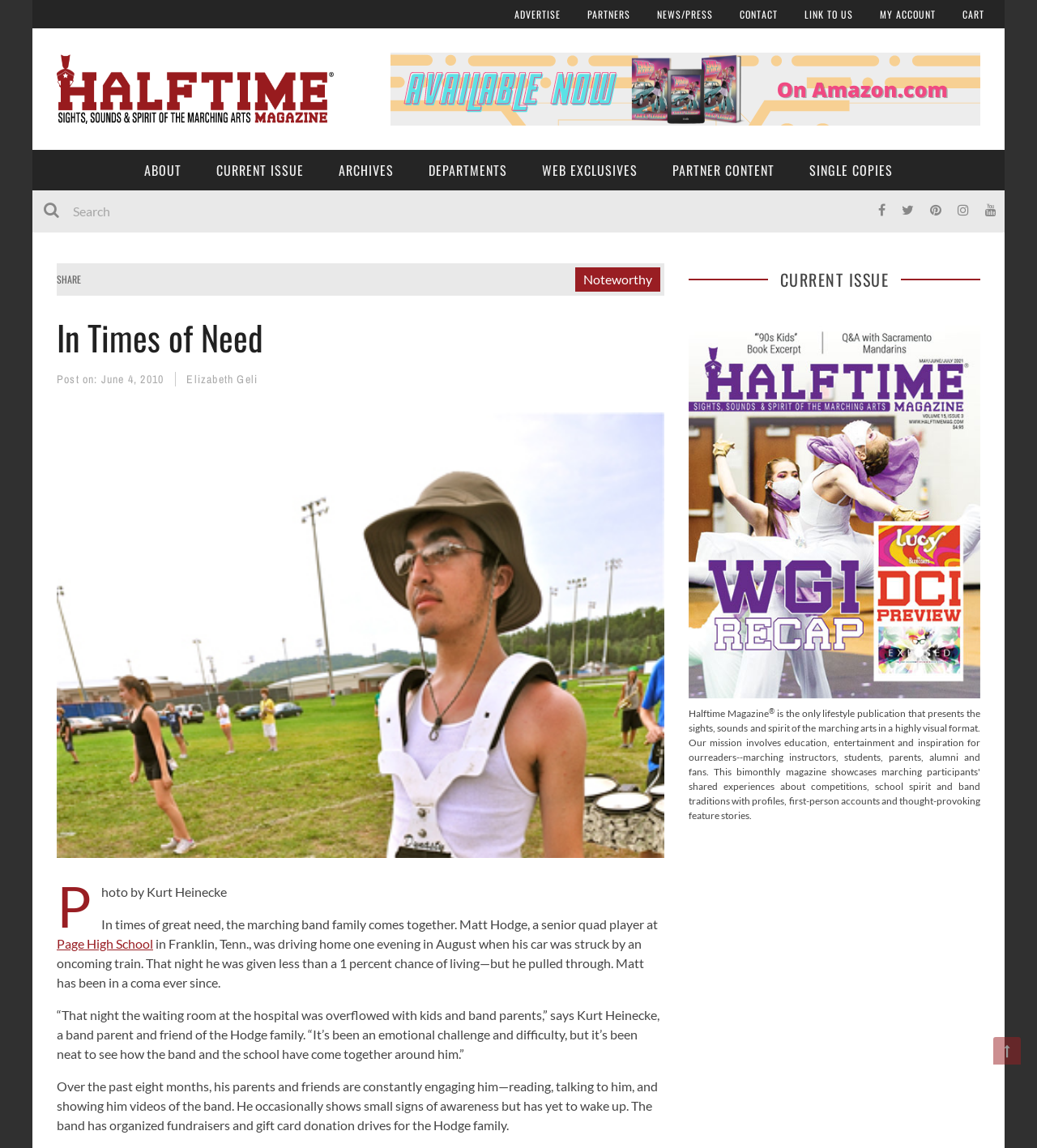What is the current status of Matt Hodge?
Please provide a comprehensive answer to the question based on the webpage screenshot.

I found the answer by reading the article, which states that Matt Hodge has been in a coma since the accident.